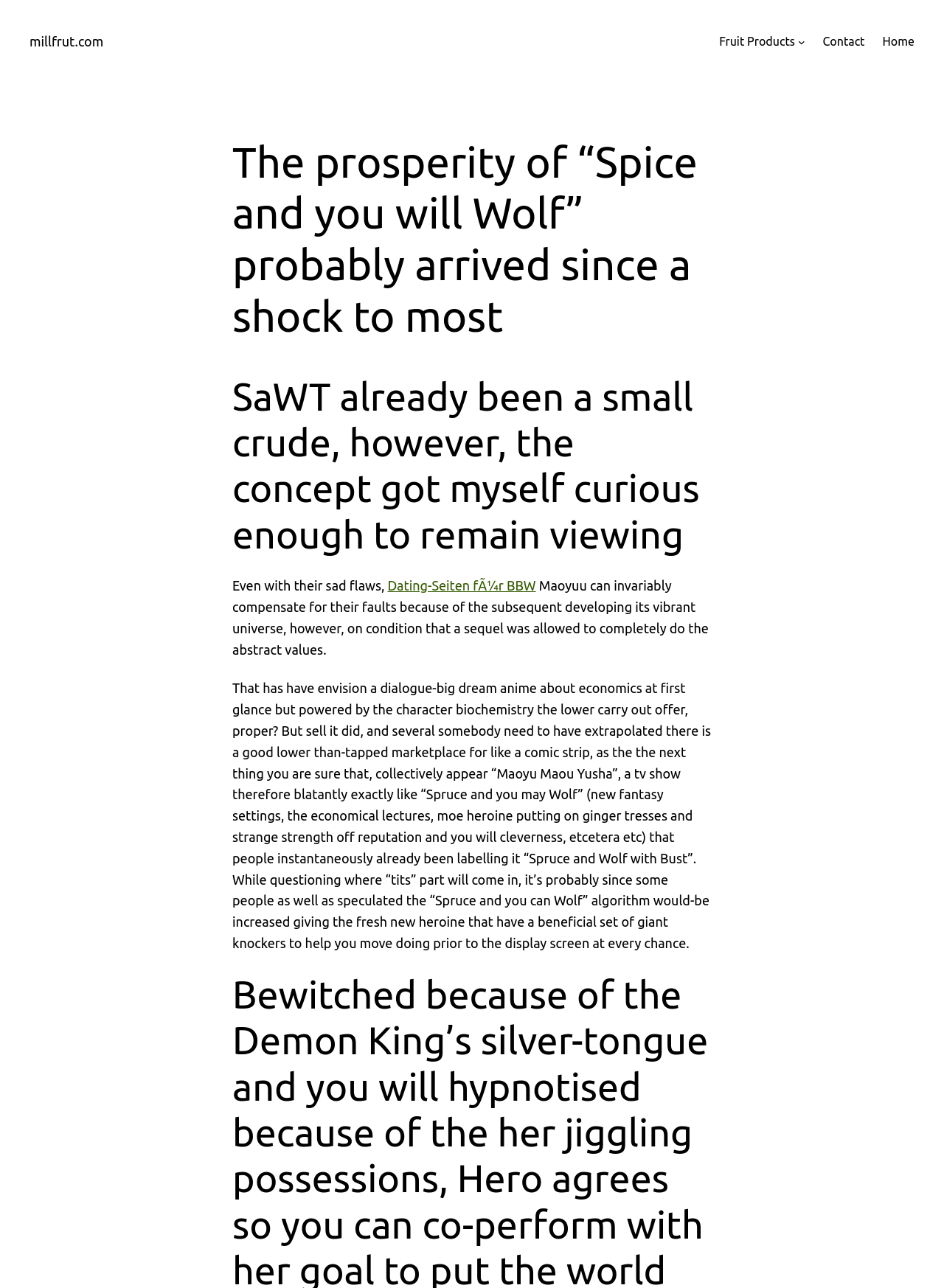Specify the bounding box coordinates (top-left x, top-left y, bottom-right x, bottom-right y) of the UI element in the screenshot that matches this description: Home

[0.935, 0.025, 0.969, 0.04]